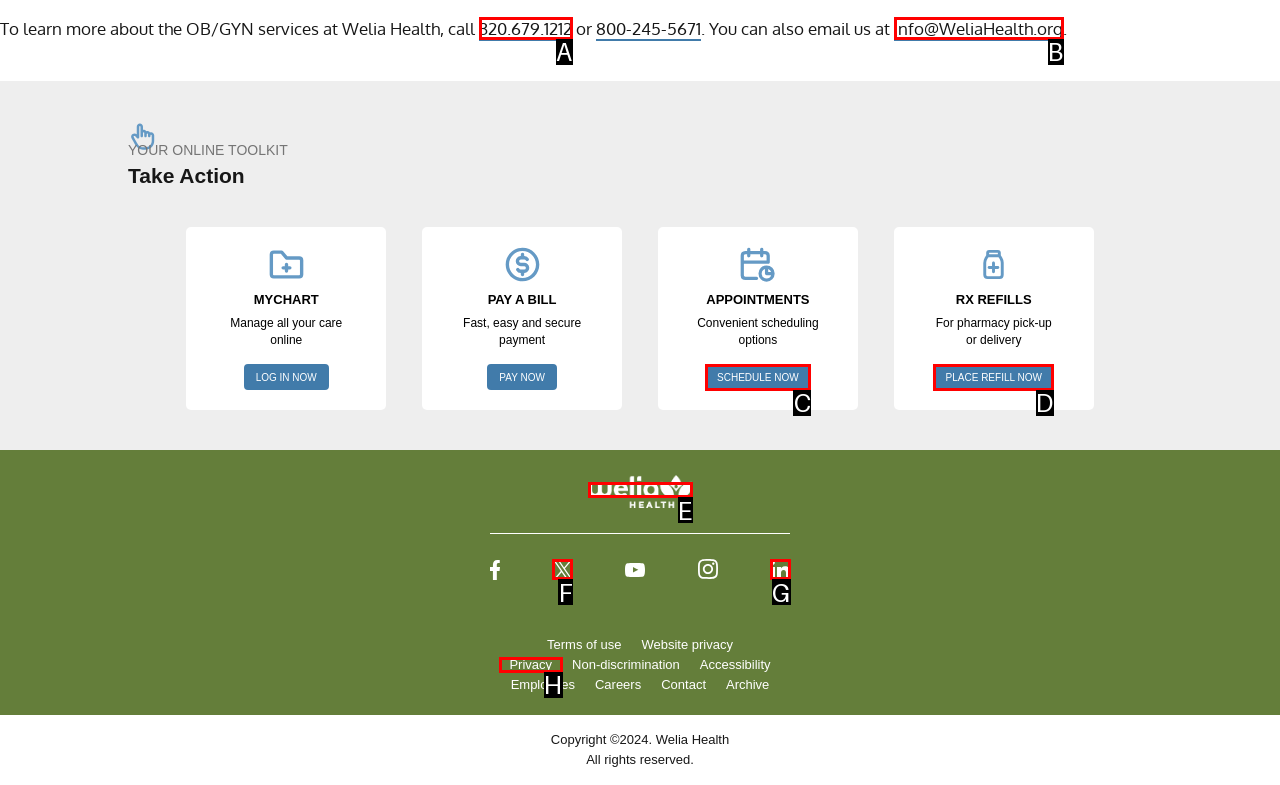Indicate the letter of the UI element that should be clicked to accomplish the task: Place a prescription refill. Answer with the letter only.

D